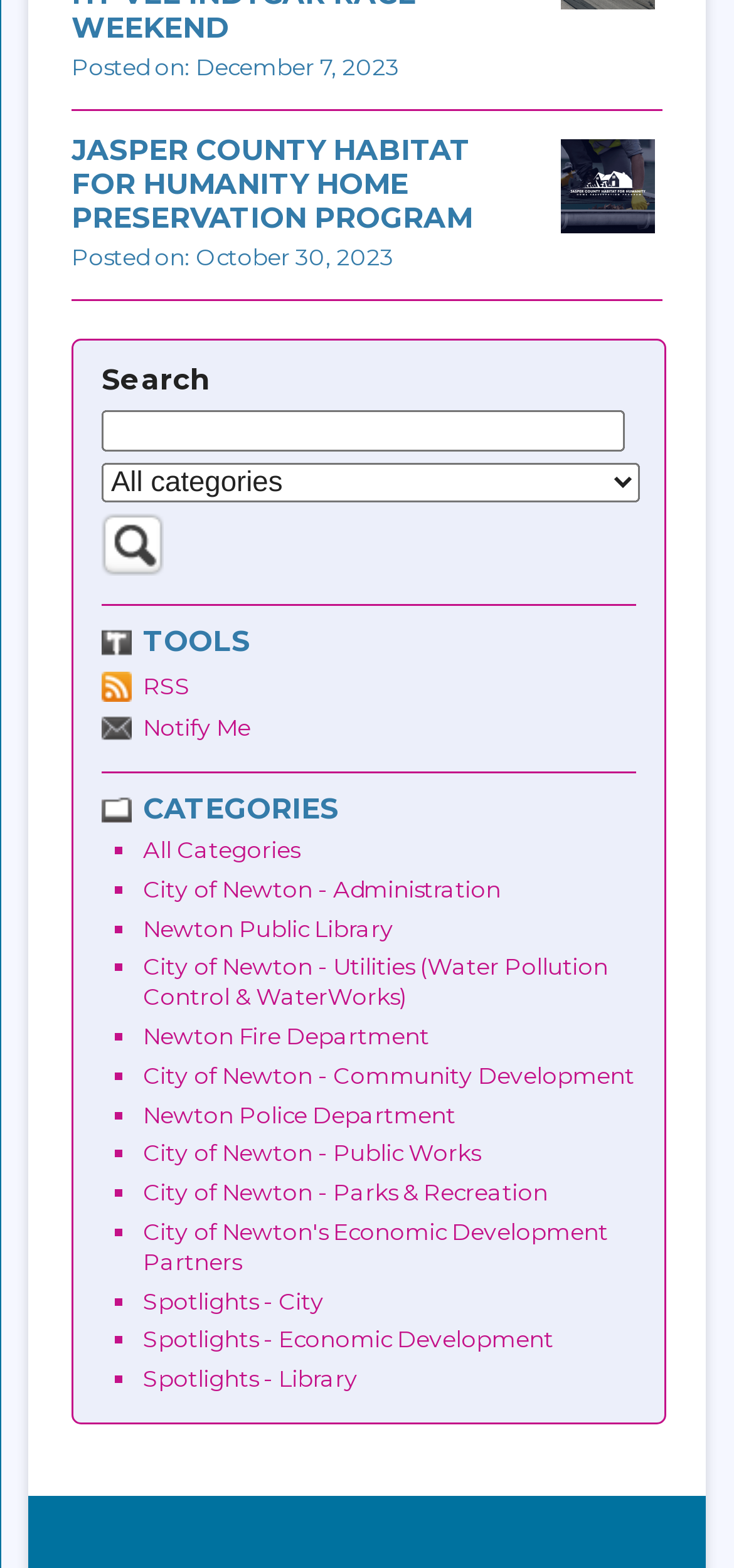Identify the bounding box coordinates of the clickable region required to complete the instruction: "Search for something". The coordinates should be given as four float numbers within the range of 0 and 1, i.e., [left, top, right, bottom].

[0.138, 0.262, 0.851, 0.288]